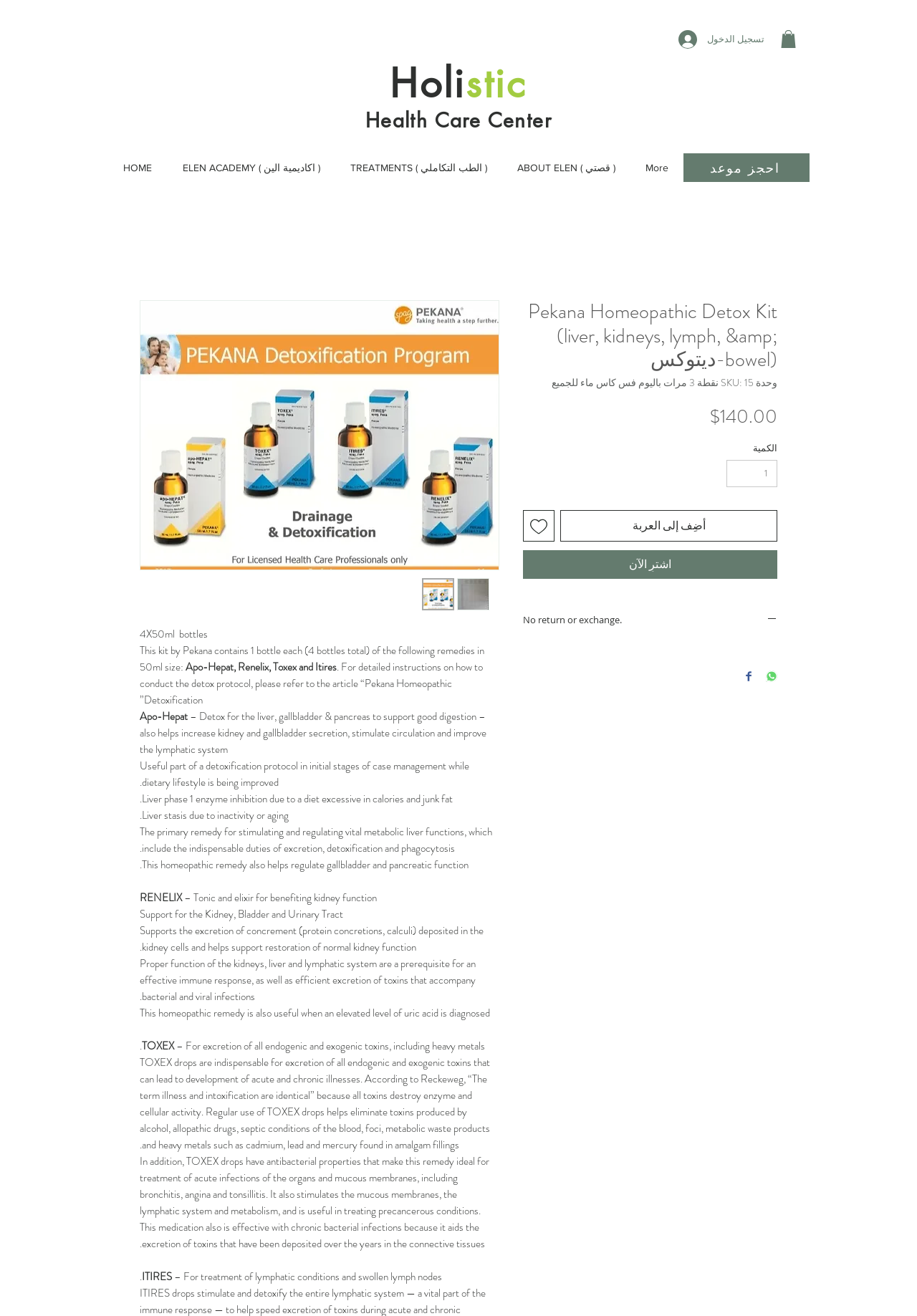Please find the bounding box coordinates of the section that needs to be clicked to achieve this instruction: "Go to the Holistic link".

[0.425, 0.048, 0.575, 0.08]